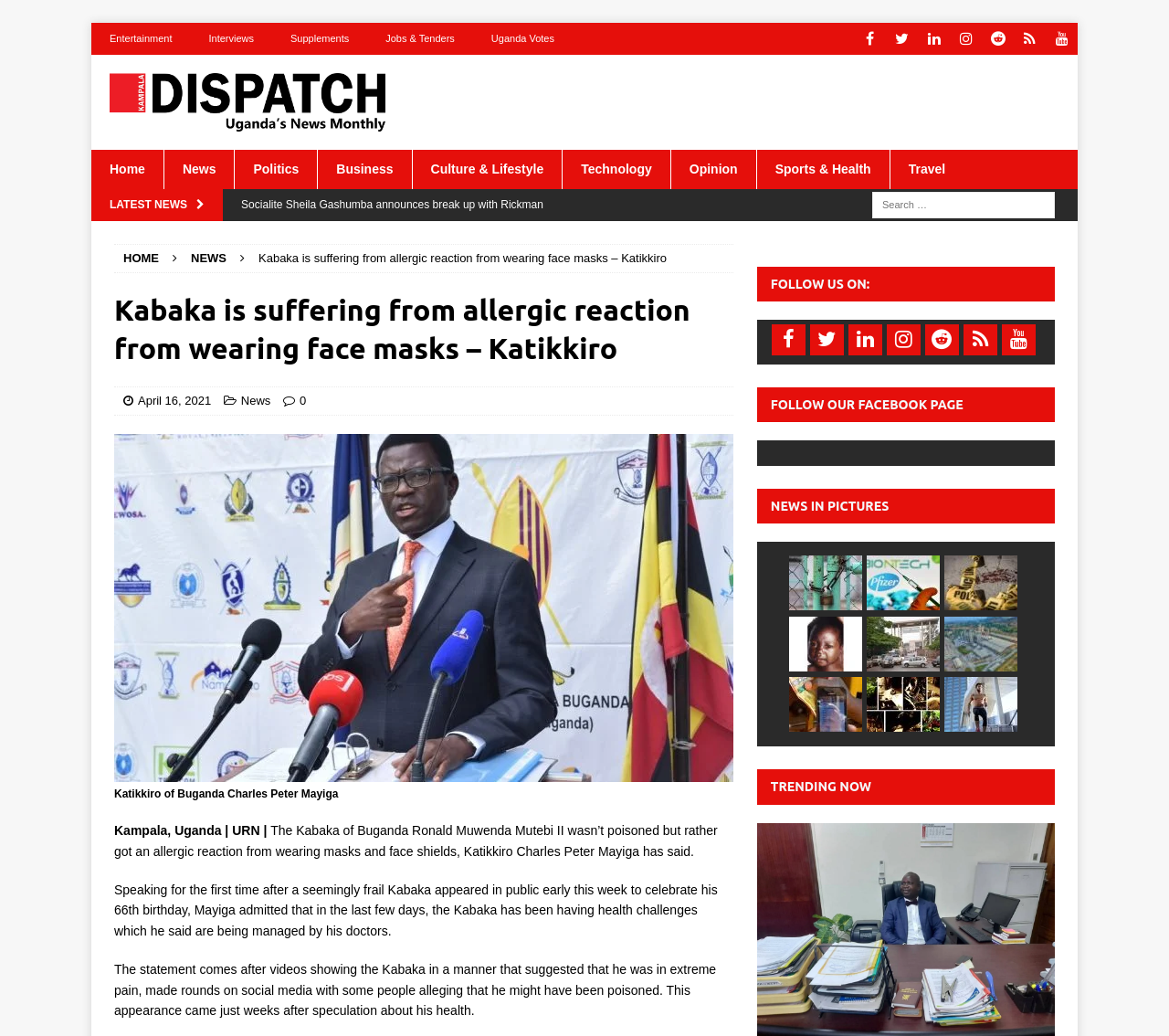Can you extract the primary headline text from the webpage?

Kabaka is suffering from allergic reaction from wearing face masks – Katikkiro